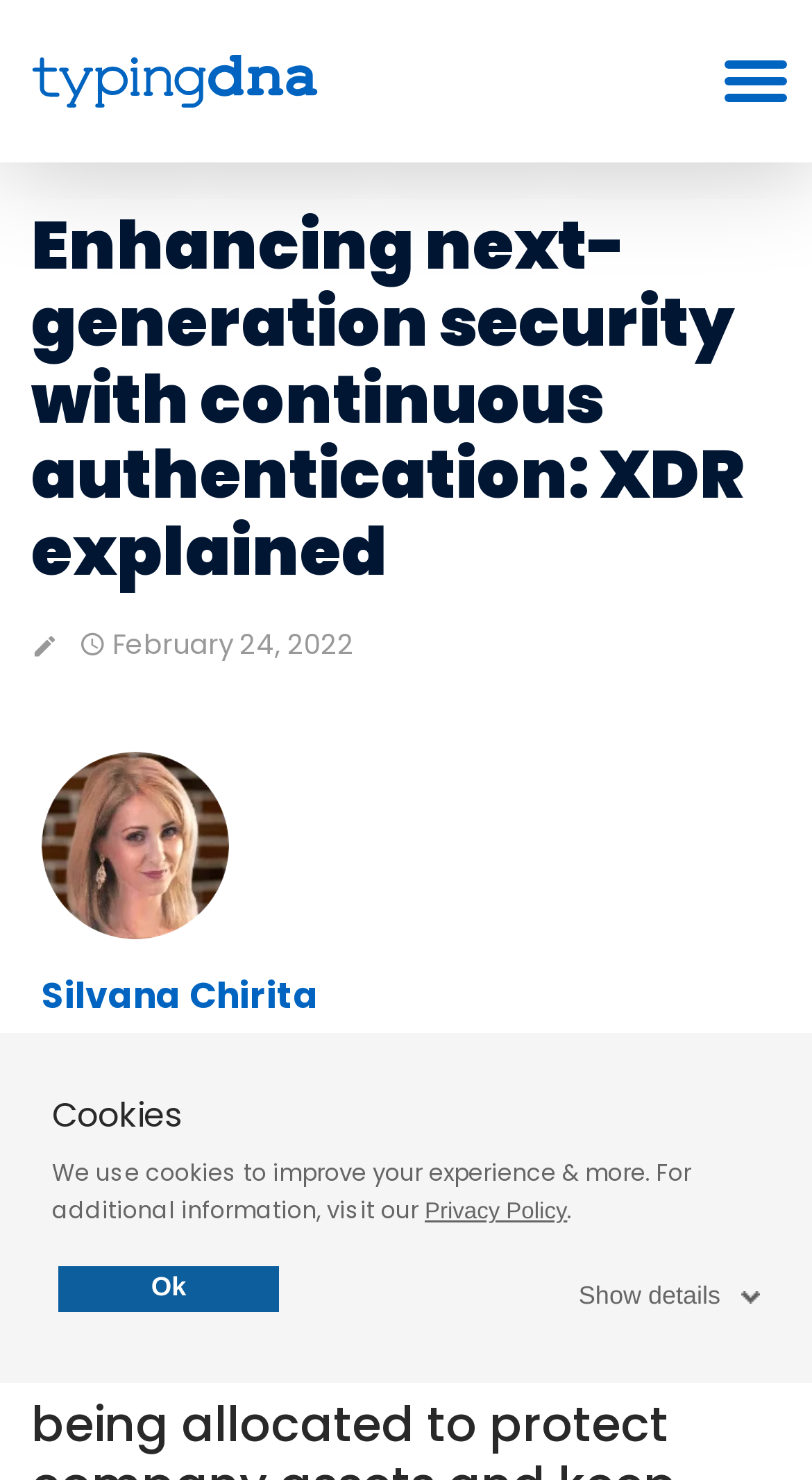Determine the bounding box coordinates of the clickable region to carry out the instruction: "Visit the homepage of TypingDNA".

[0.031, 0.012, 0.4, 0.098]